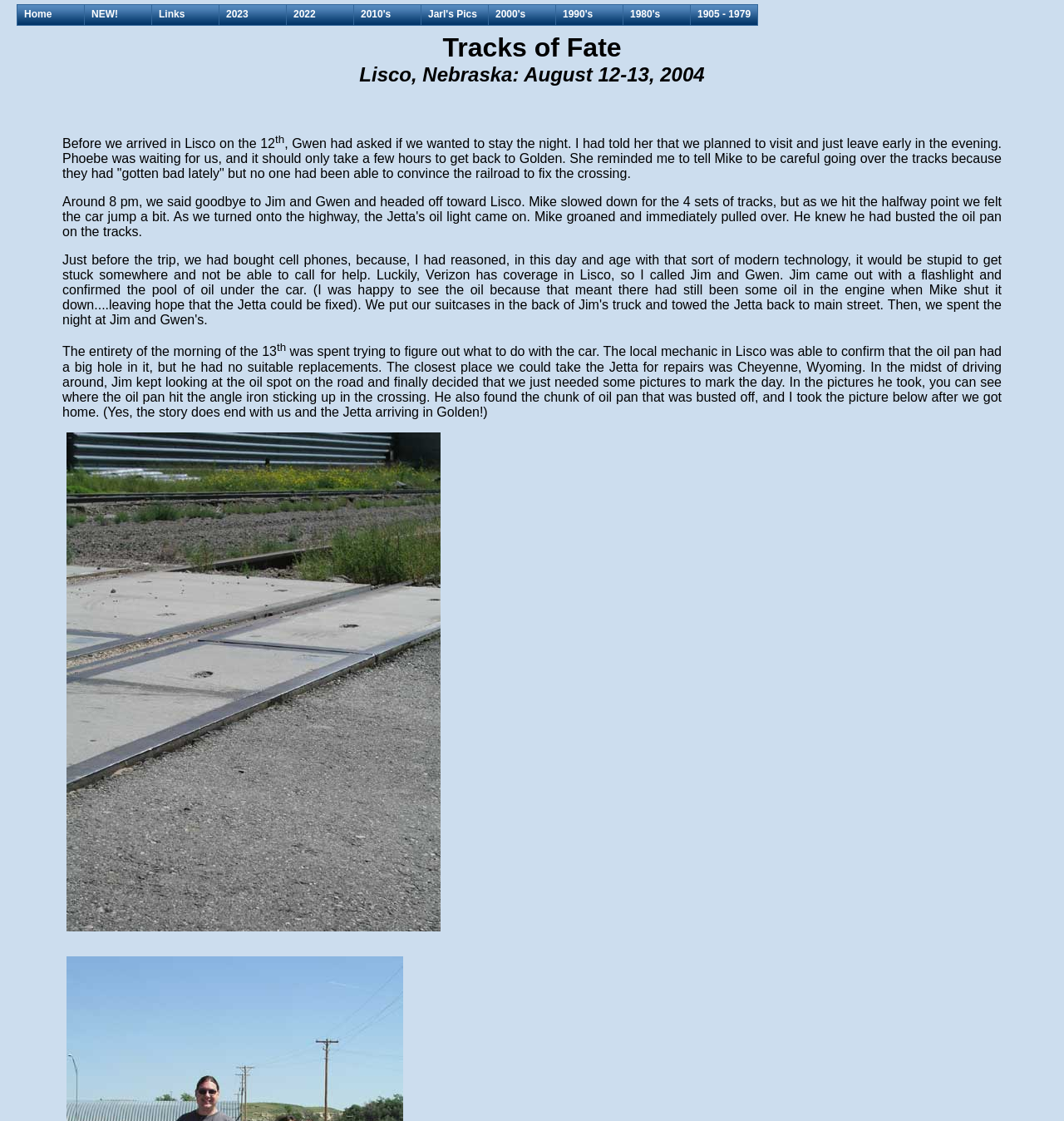Please determine the bounding box coordinates of the element to click in order to execute the following instruction: "go to home page". The coordinates should be four float numbers between 0 and 1, specified as [left, top, right, bottom].

[0.016, 0.004, 0.08, 0.023]